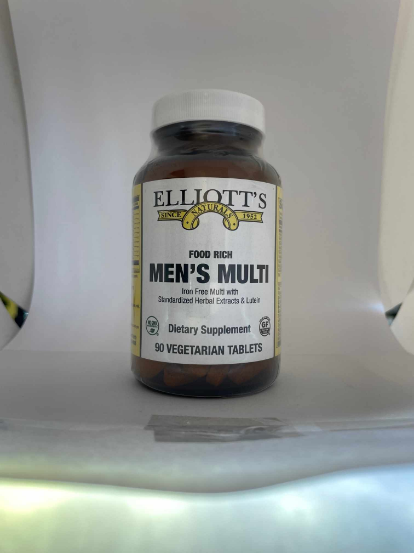Please look at the image and answer the question with a detailed explanation: Is the dietary supplement iron-free?

The label on the jar highlights that the product is iron-free, which is an important feature of the dietary supplement.